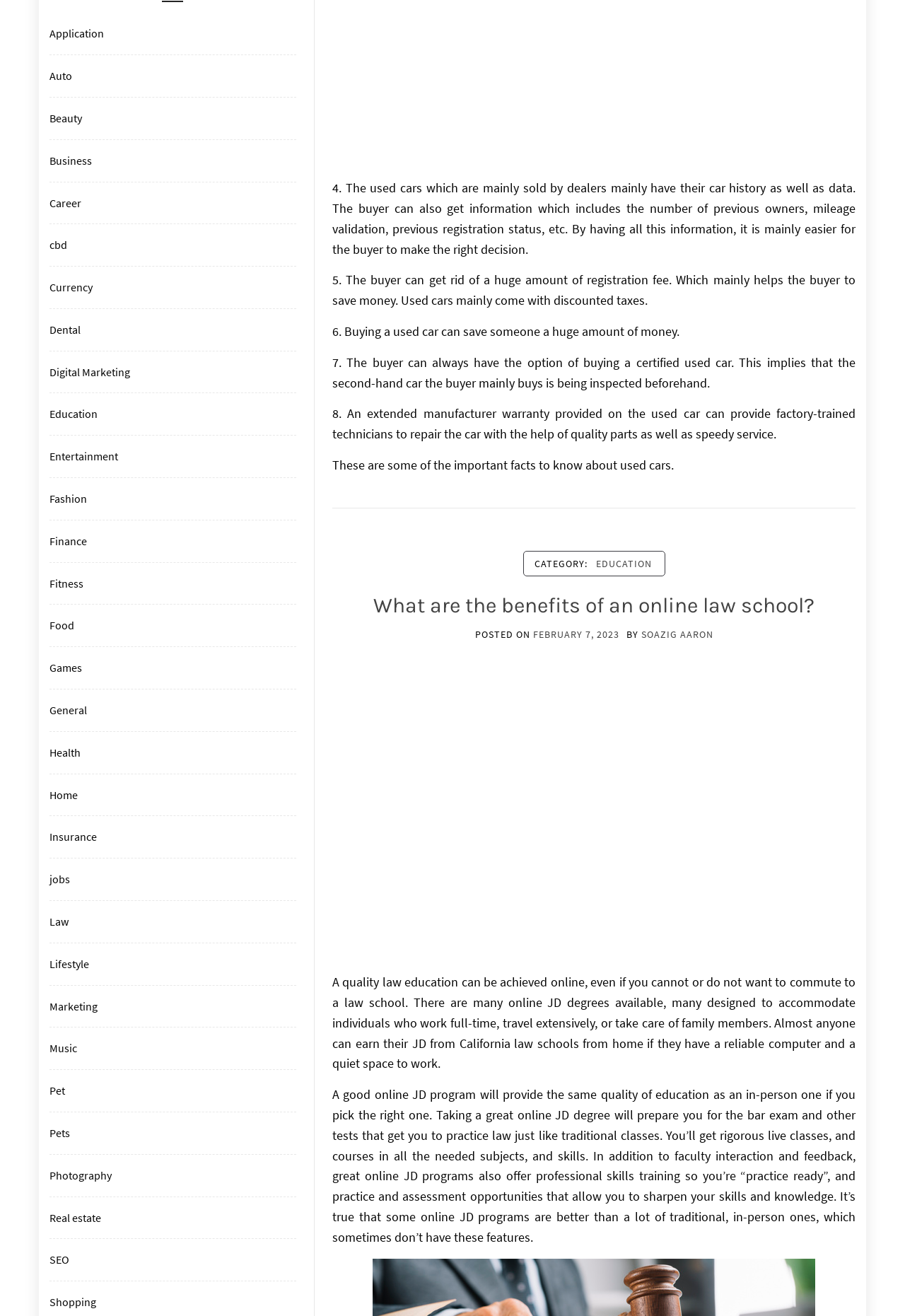Please find the bounding box coordinates of the section that needs to be clicked to achieve this instruction: "Explore the 'Law' category".

[0.051, 0.693, 0.076, 0.708]